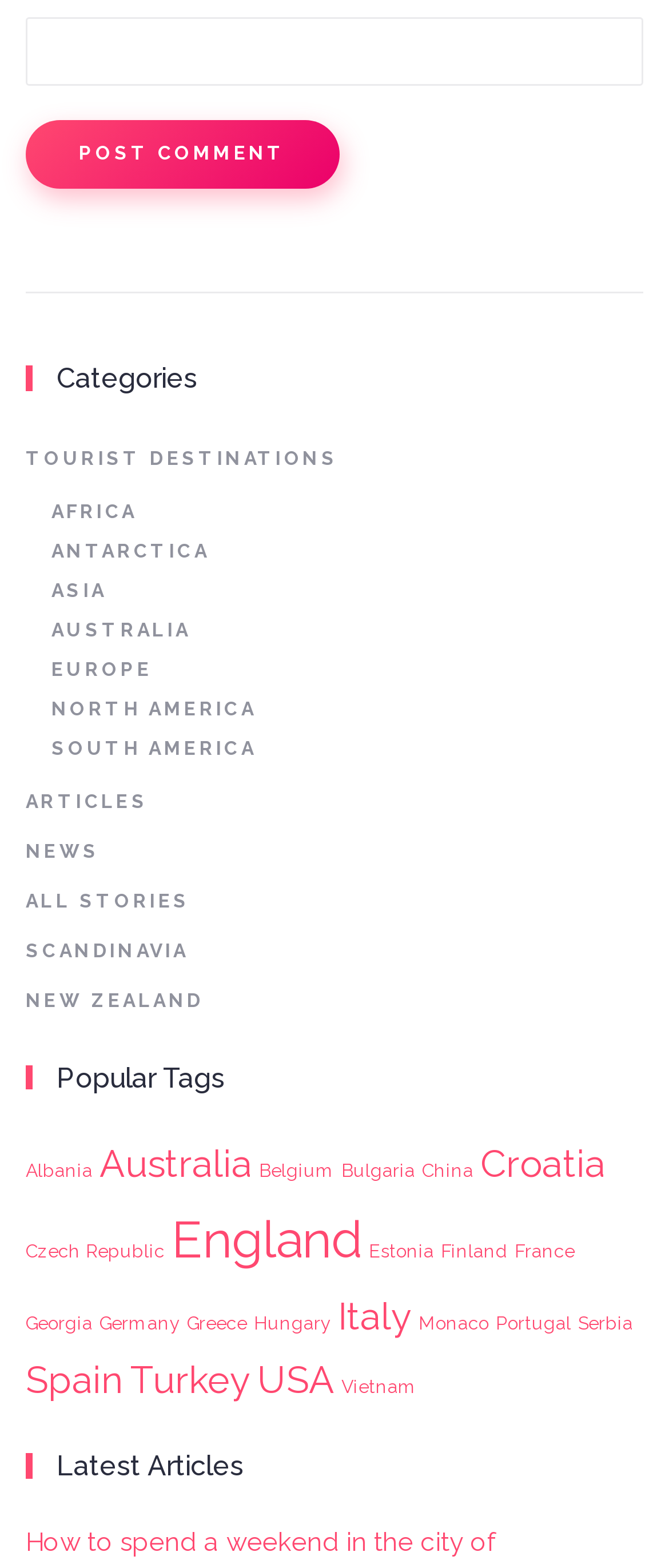Bounding box coordinates are specified in the format (top-left x, top-left y, bottom-right x, bottom-right y). All values are floating point numbers bounded between 0 and 1. Please provide the bounding box coordinate of the region this sentence describes: Georgia

[0.038, 0.837, 0.138, 0.85]